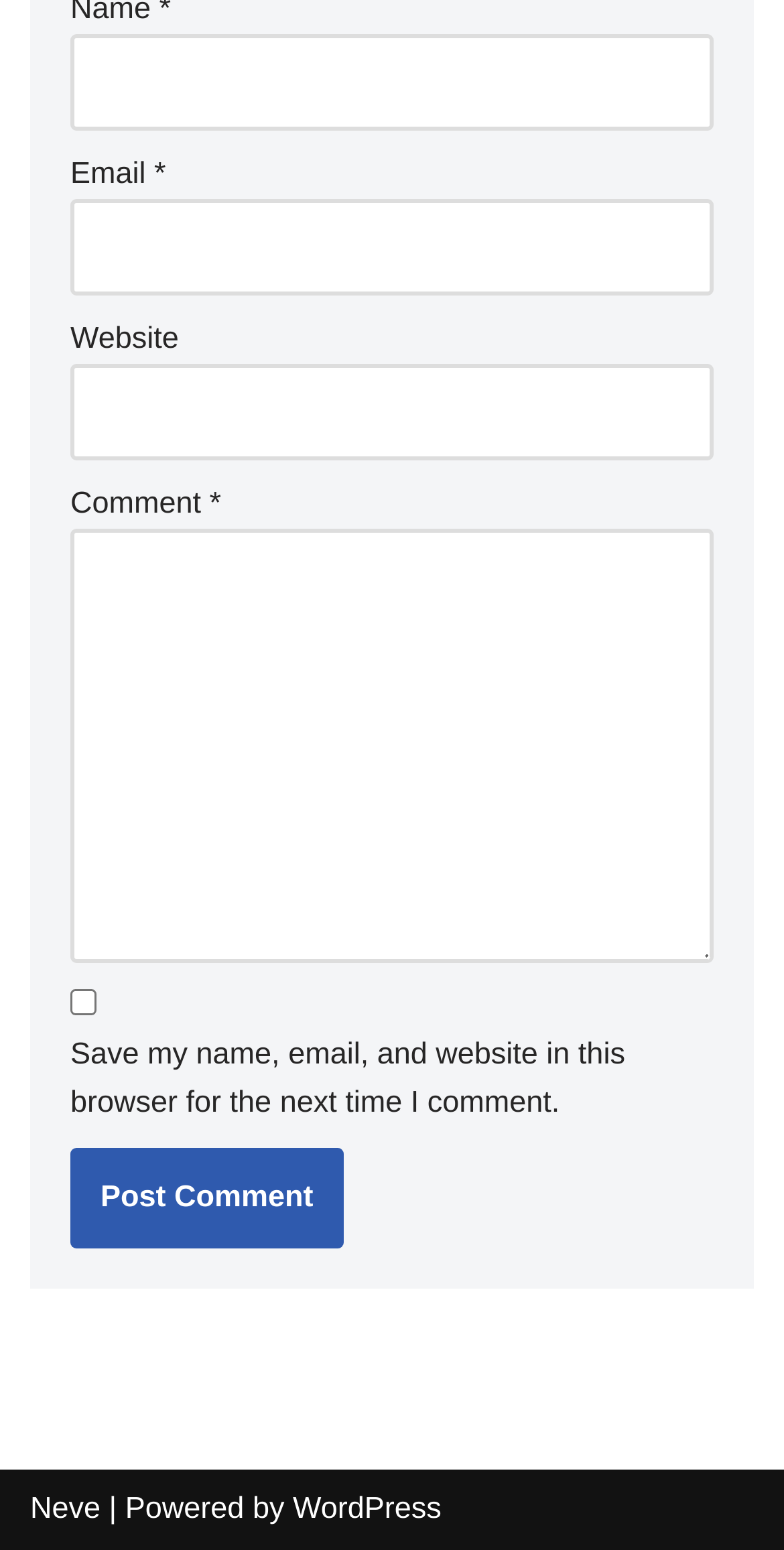What is the theme or template of the website?
Can you give a detailed and elaborate answer to the question?

The website is using the Neve theme or template, which is a pre-designed layout and design for a website, in this case, a WordPress-powered website.